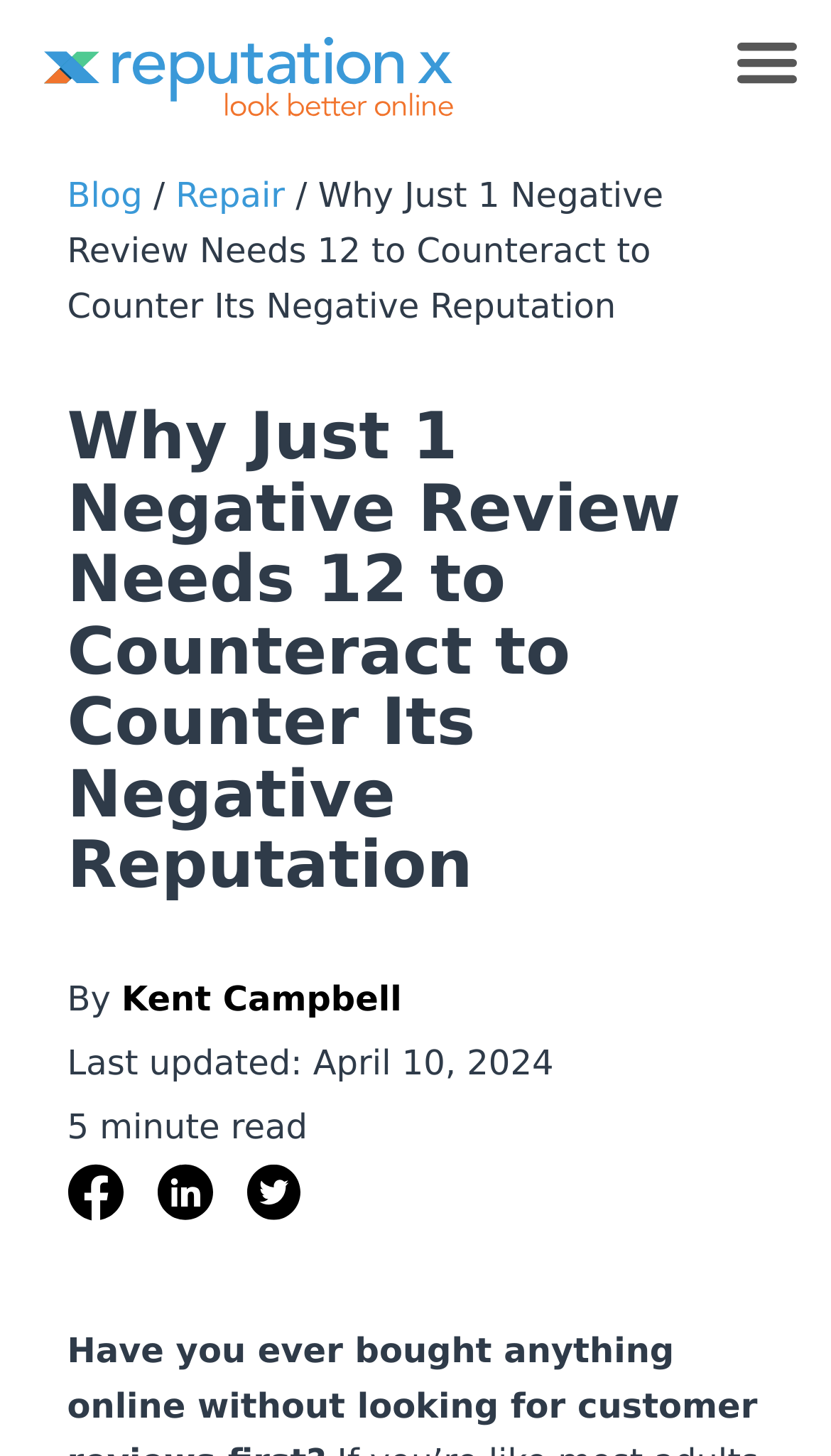Please identify the bounding box coordinates of where to click in order to follow the instruction: "Share to Facebook".

[0.081, 0.799, 0.147, 0.839]